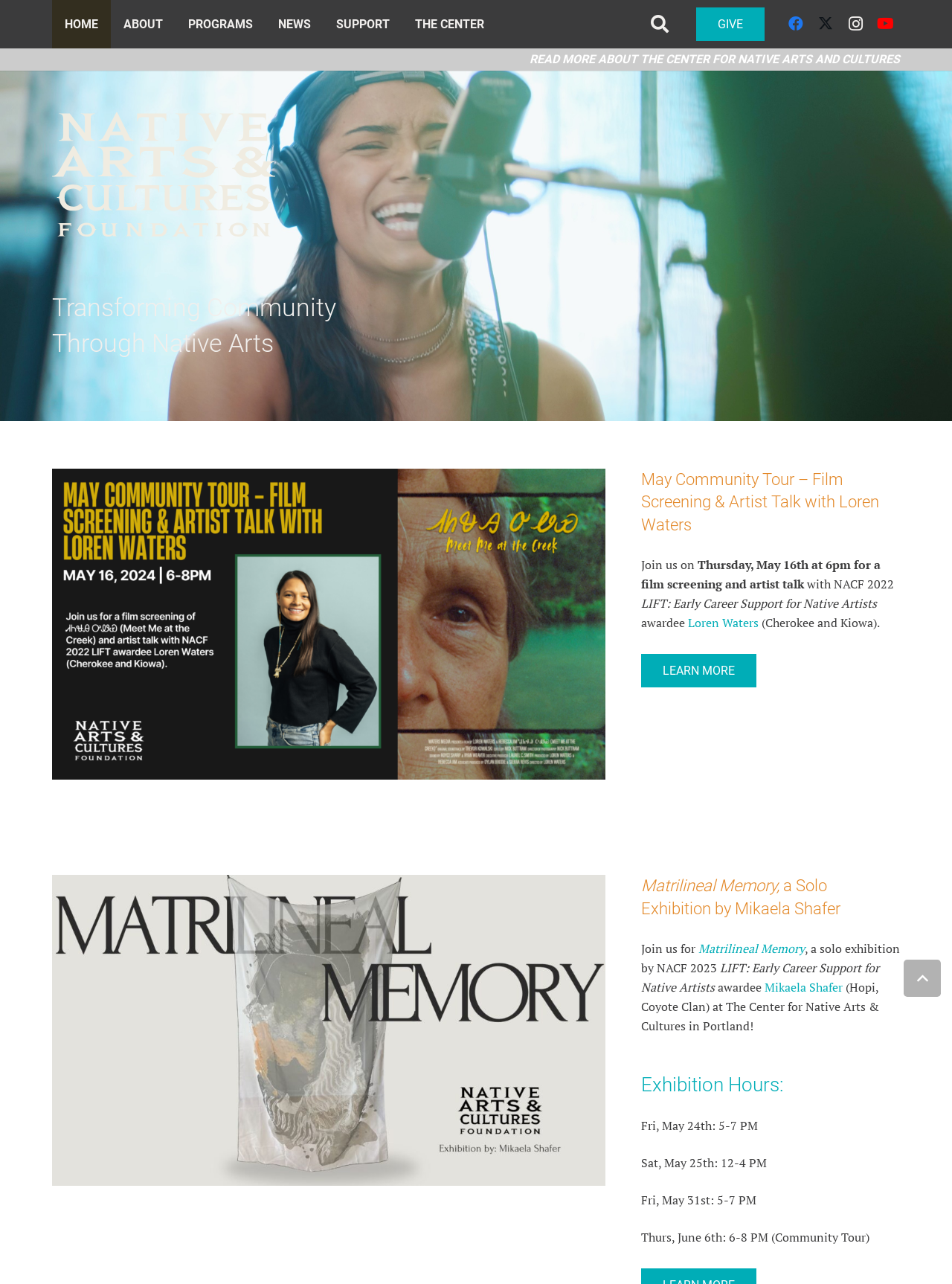Bounding box coordinates are to be given in the format (top-left x, top-left y, bottom-right x, bottom-right y). All values must be floating point numbers between 0 and 1. Provide the bounding box coordinate for the UI element described as: THE CENTER

[0.423, 0.0, 0.522, 0.038]